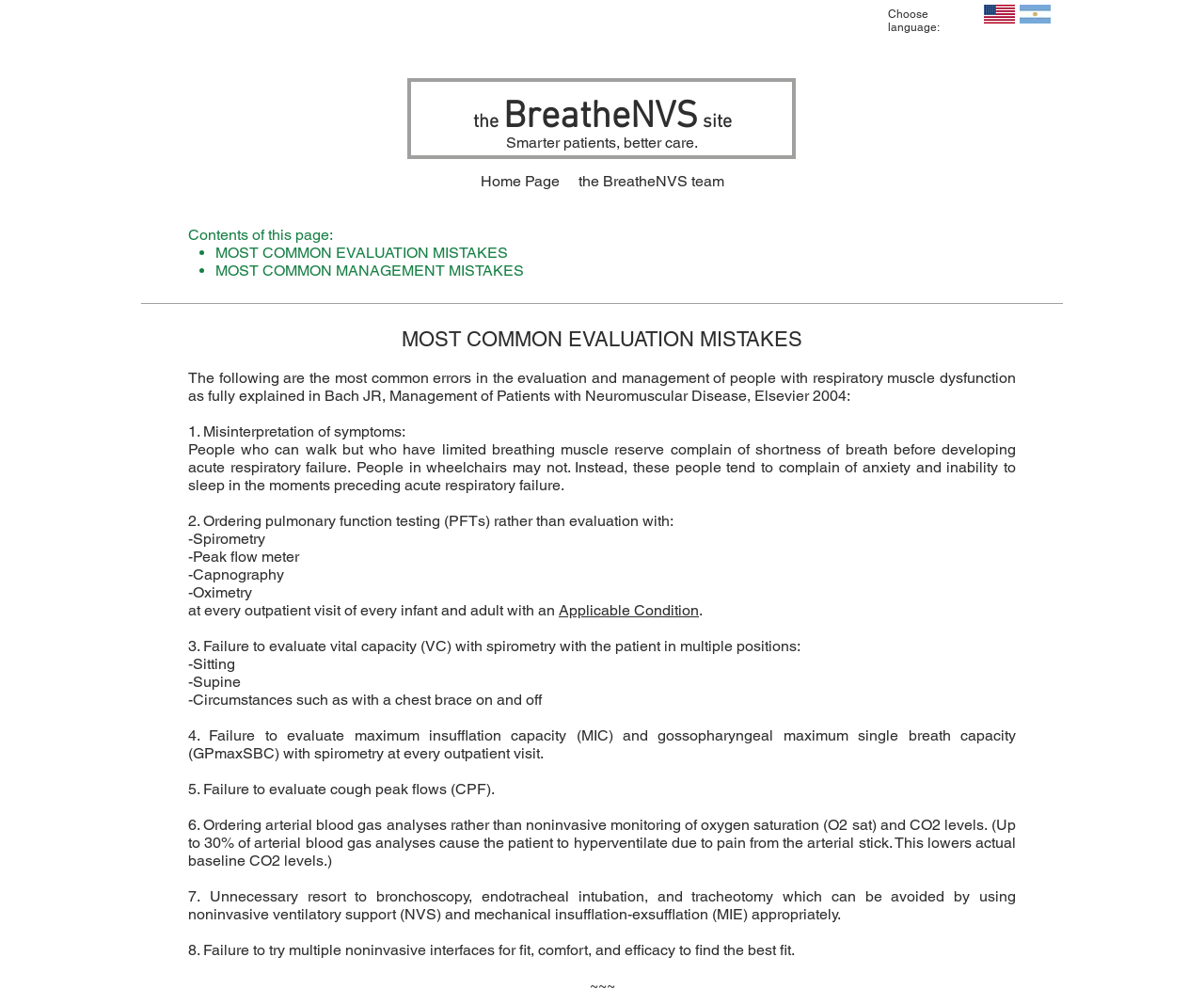Using the element description Contact Us, predict the bounding box coordinates for the UI element. Provide the coordinates in (top-left x, top-left y, bottom-right x, bottom-right y) format with values ranging from 0 to 1.

None